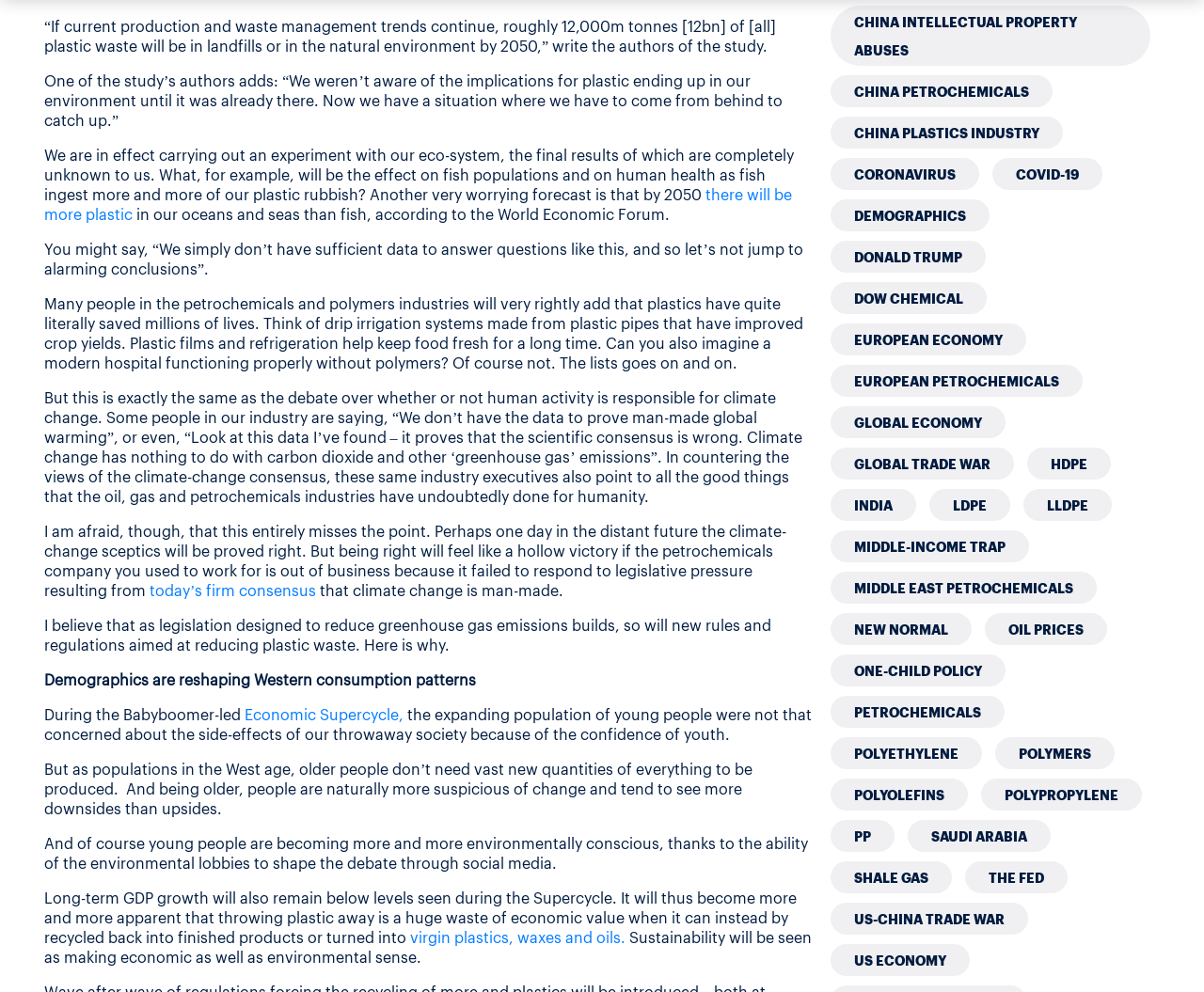Please determine the bounding box coordinates of the element's region to click in order to carry out the following instruction: "Search for wellness articles". The coordinates should be four float numbers between 0 and 1, i.e., [left, top, right, bottom].

None